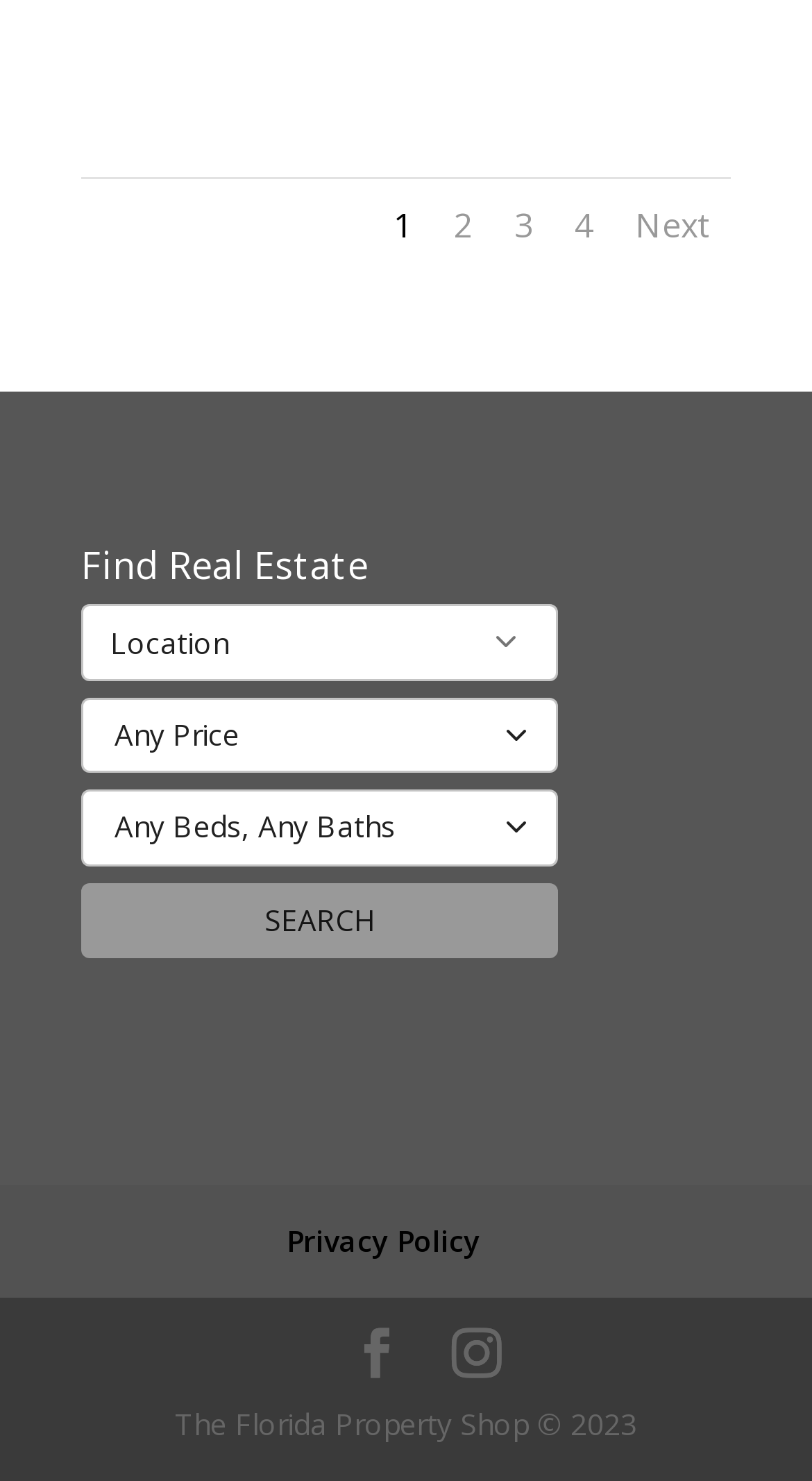Please study the image and answer the question comprehensively:
What is the text on the first link?

The first link has a text of ue050, which is an icon, likely representing a home or a house.